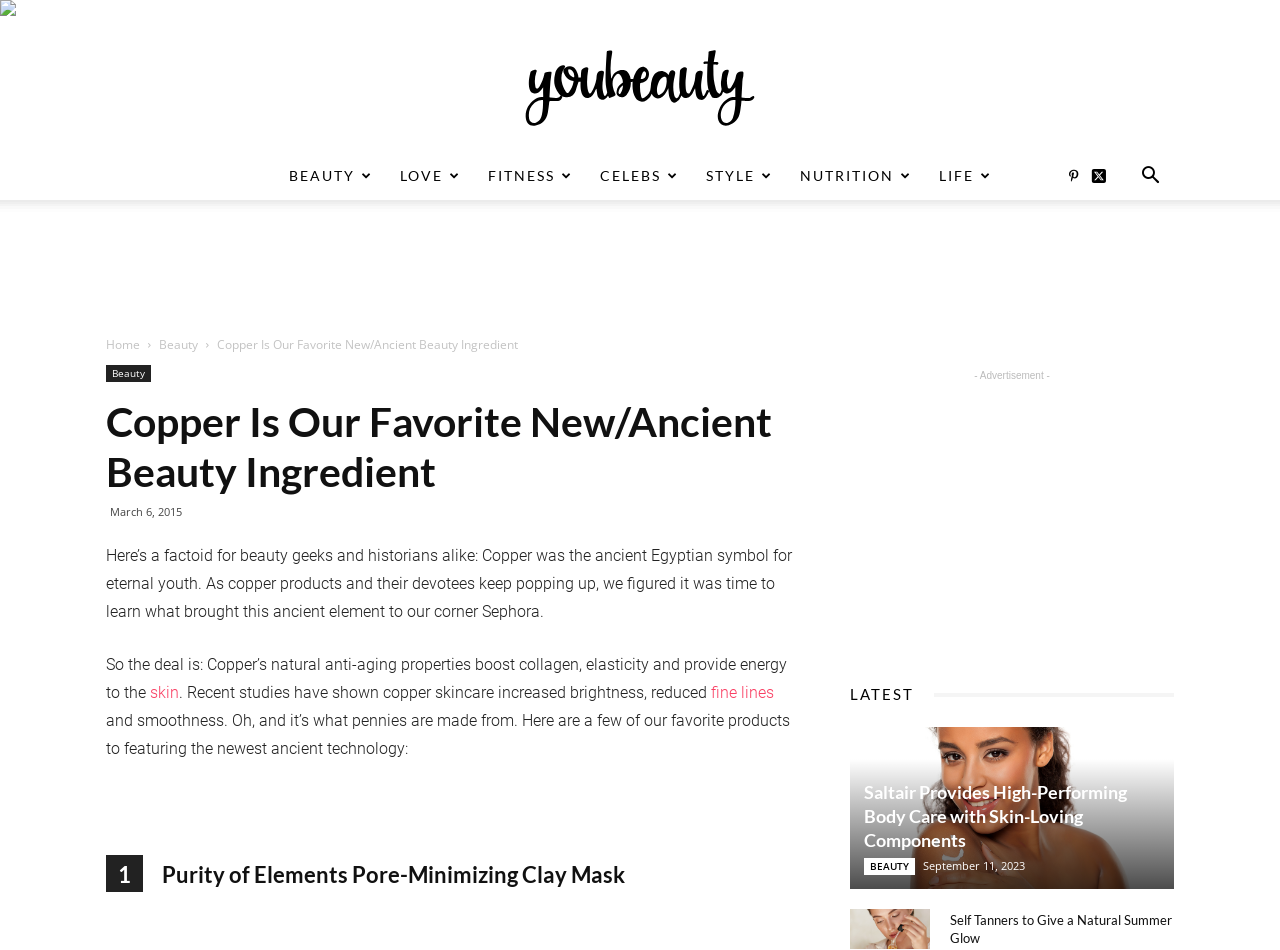Please locate the clickable area by providing the bounding box coordinates to follow this instruction: "Click on the 'BEAUTY' link".

[0.215, 0.16, 0.302, 0.211]